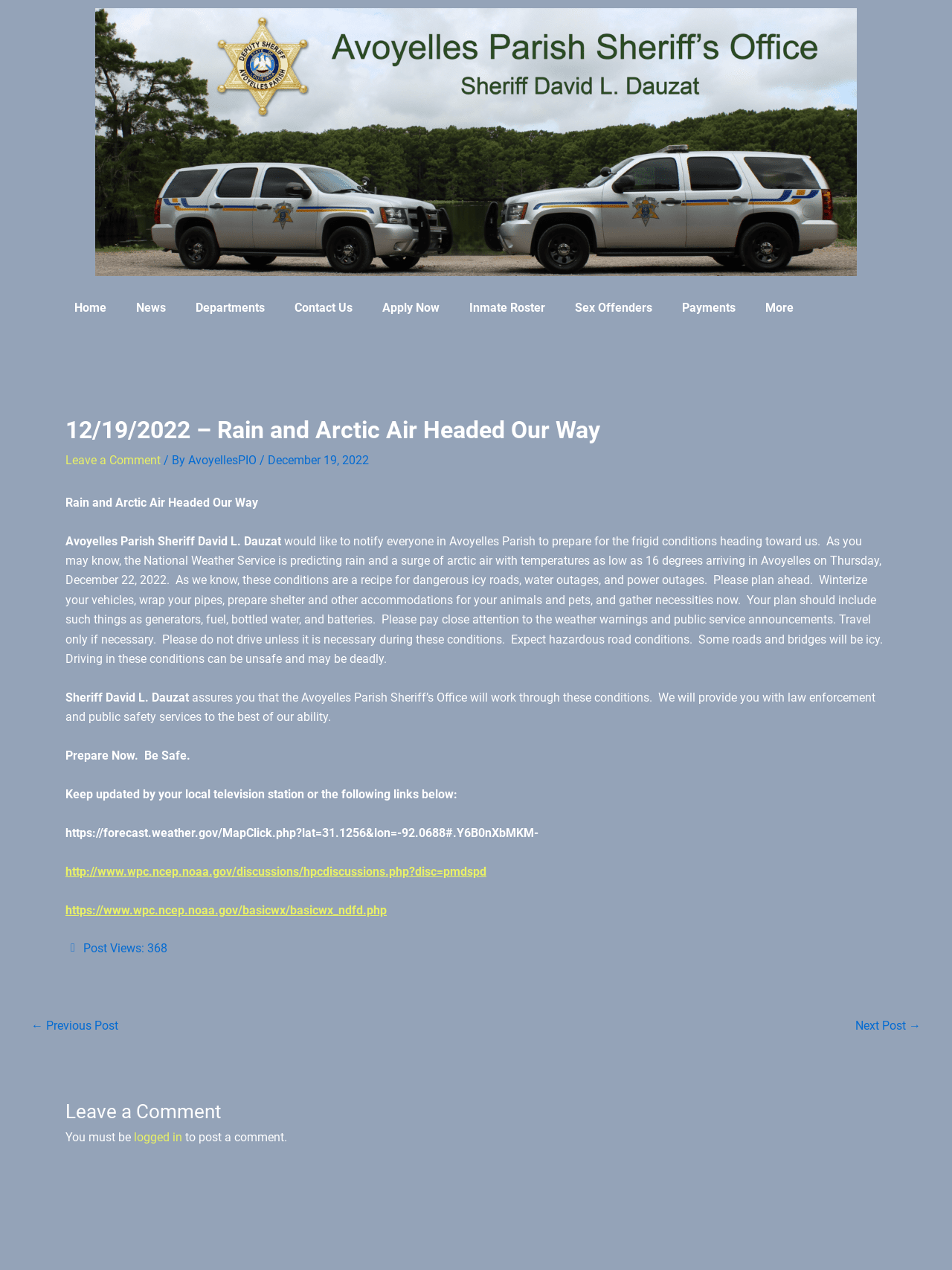Provide a brief response using a word or short phrase to this question:
What is the purpose of the Avoyelles Parish Sheriff's Office during the frigid conditions?

Provide law enforcement and public safety services